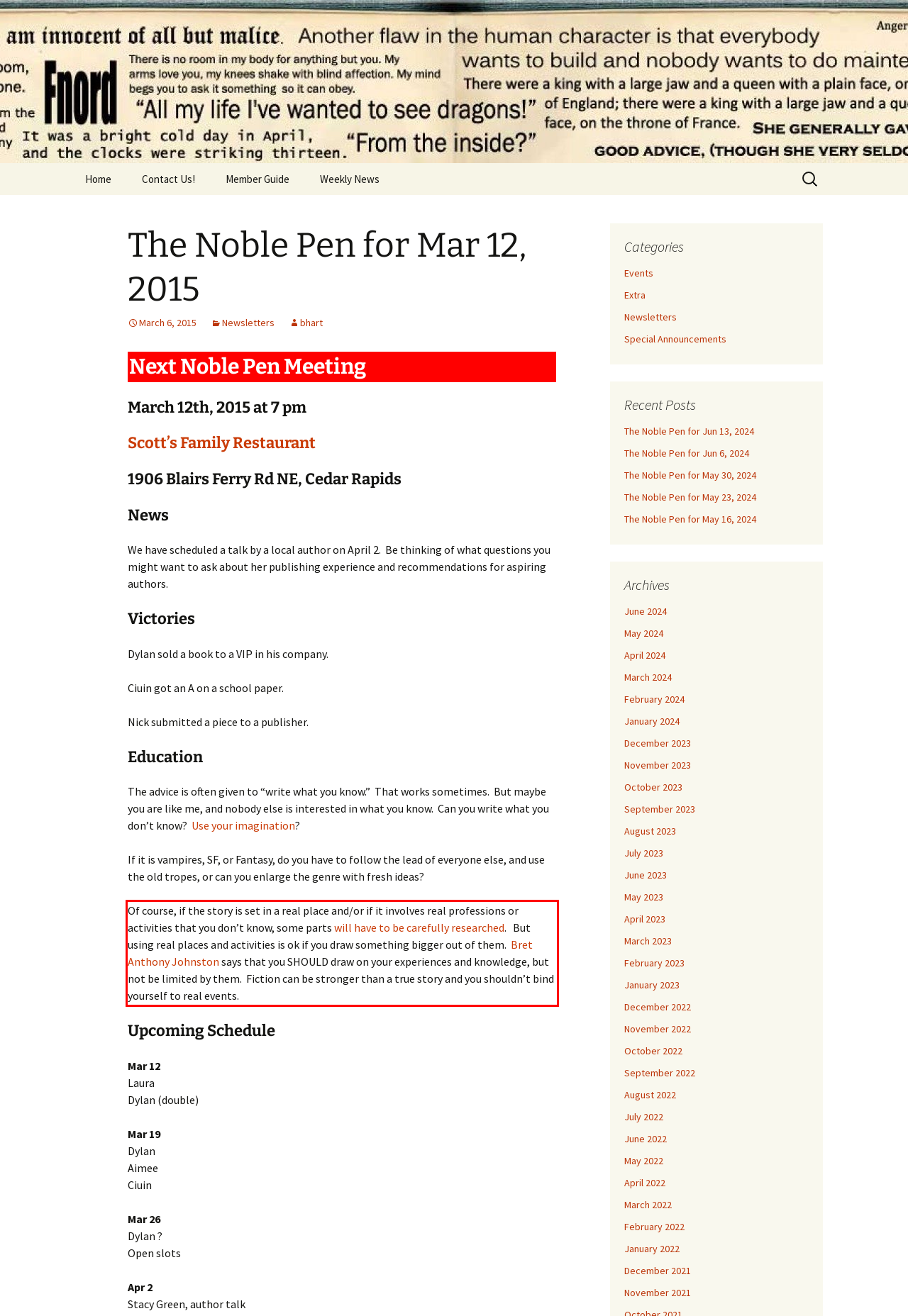You are provided with a screenshot of a webpage featuring a red rectangle bounding box. Extract the text content within this red bounding box using OCR.

Of course, if the story is set in a real place and/or if it involves real professions or activities that you don’t know, some parts will have to be carefully researched. But using real places and activities is ok if you draw something bigger out of them. Bret Anthony Johnston says that you SHOULD draw on your experiences and knowledge, but not be limited by them. Fiction can be stronger than a true story and you shouldn’t bind yourself to real events.